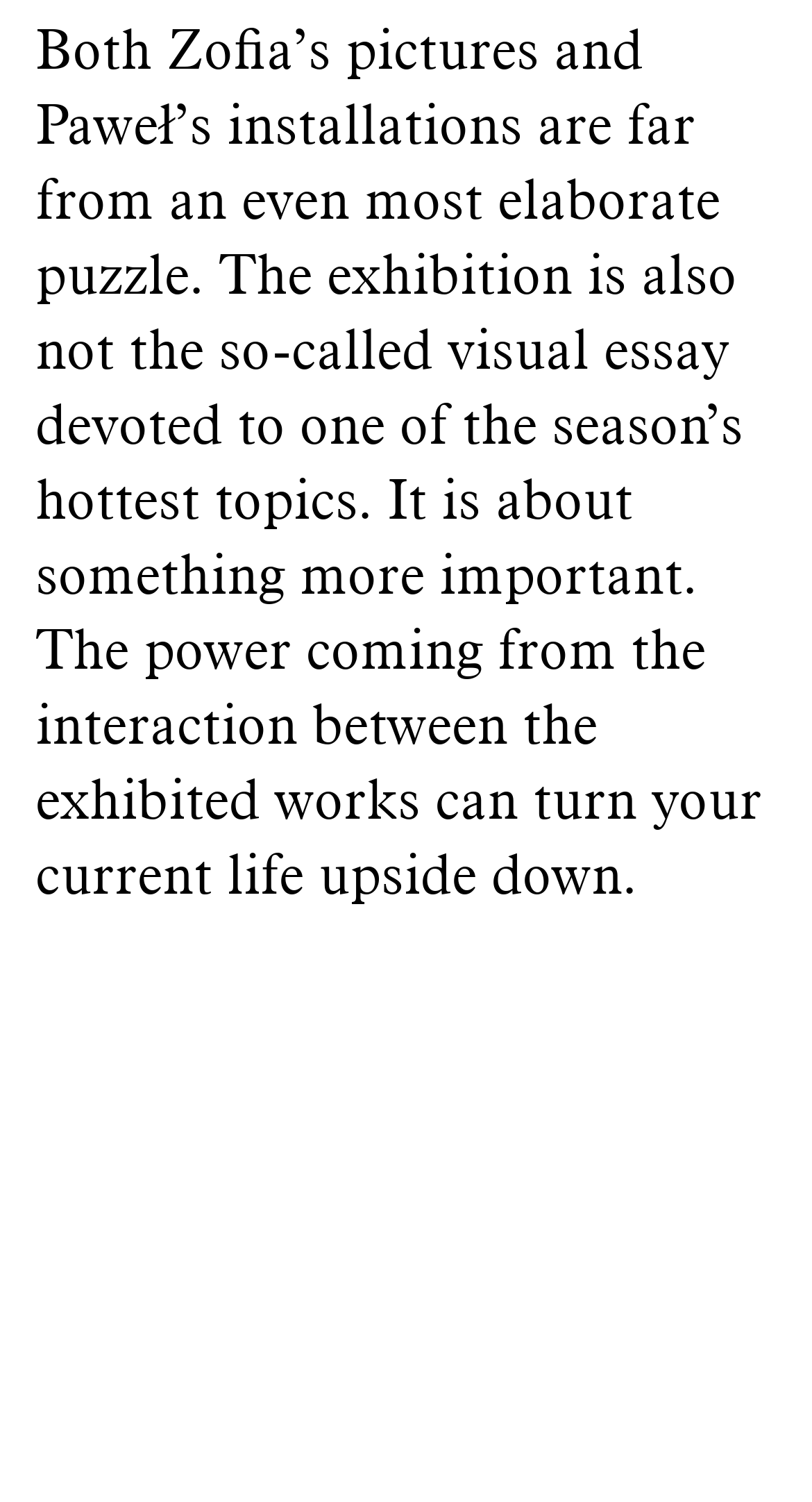Locate the bounding box coordinates of the element's region that should be clicked to carry out the following instruction: "Click the 'Sign up' button". The coordinates need to be four float numbers between 0 and 1, i.e., [left, top, right, bottom].

[0.026, 0.816, 0.974, 0.867]